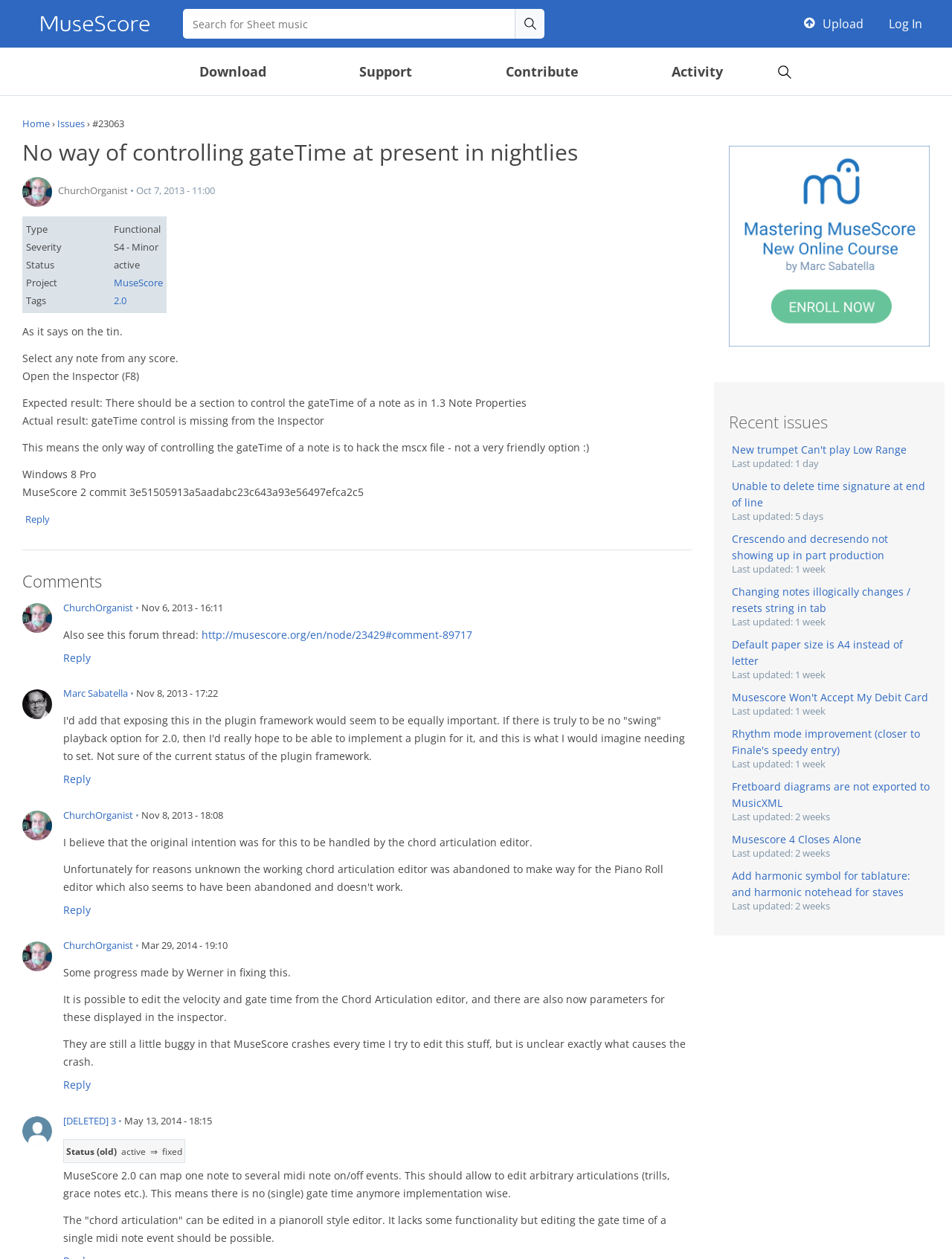How many comments are there?
Please answer the question with as much detail as possible using the screenshot.

I counted the number of articles under the 'Comments' heading, and there are 4 of them, each representing a comment.